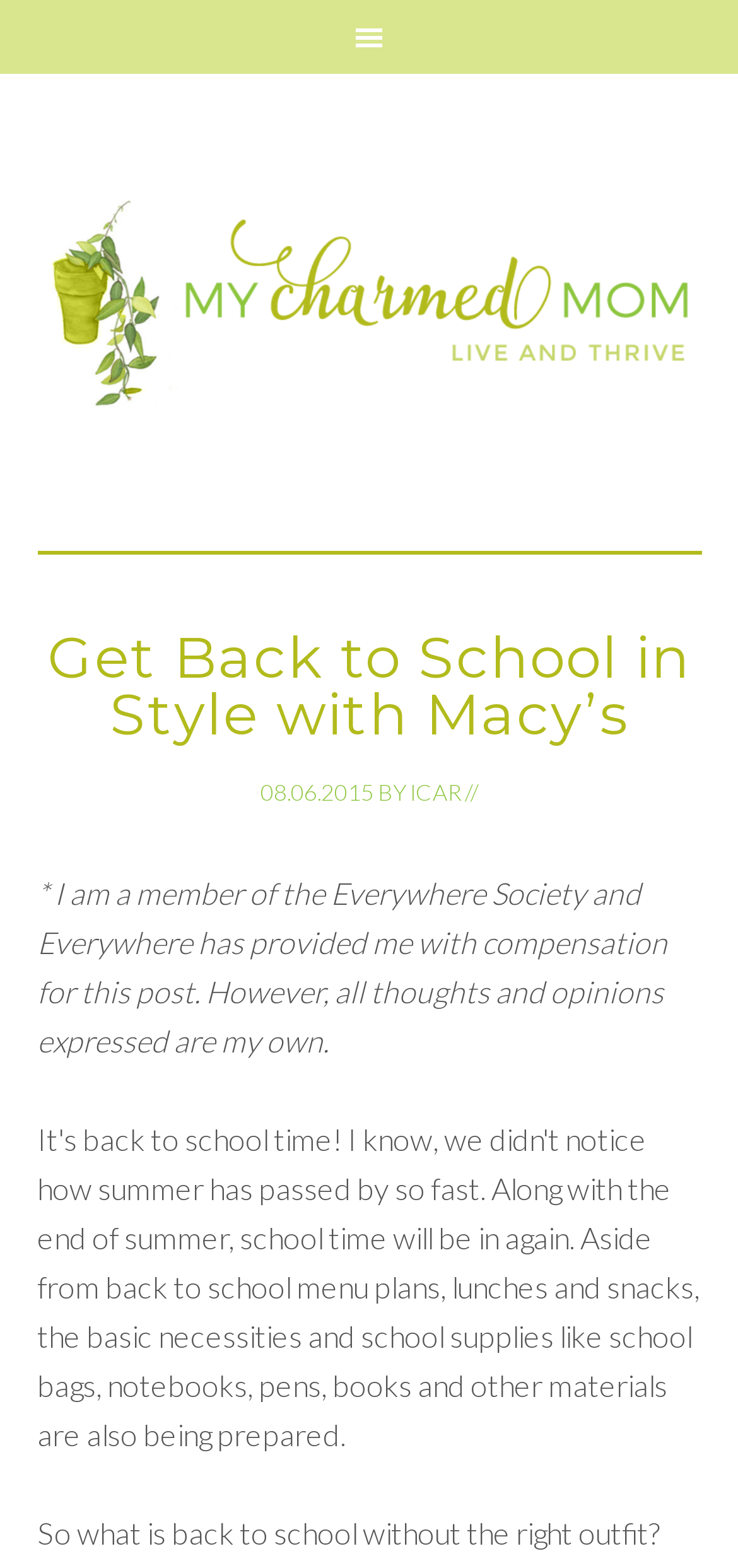Extract the bounding box coordinates for the UI element described as: "My Charmed Mom".

[0.05, 0.047, 0.95, 0.351]